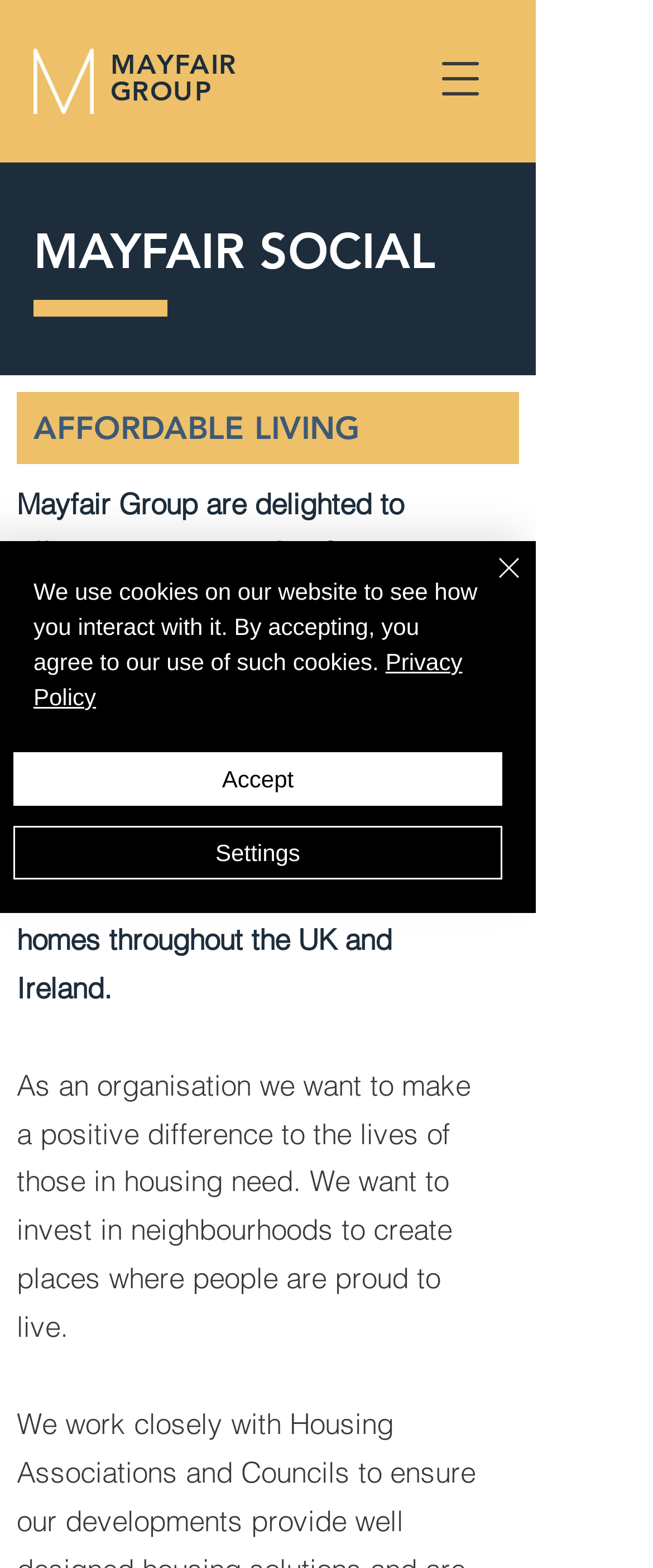Based on the image, give a detailed response to the question: What is the company name?

I determined the company name by looking at the top-left corner of the webpage, where I found the logo and the text 'MAYFAIR SOCIAL | Mayfair Group'. The text 'MAYFAIR' and 'GROUP' are separate elements, but they are positioned closely together, indicating that they form the company name.